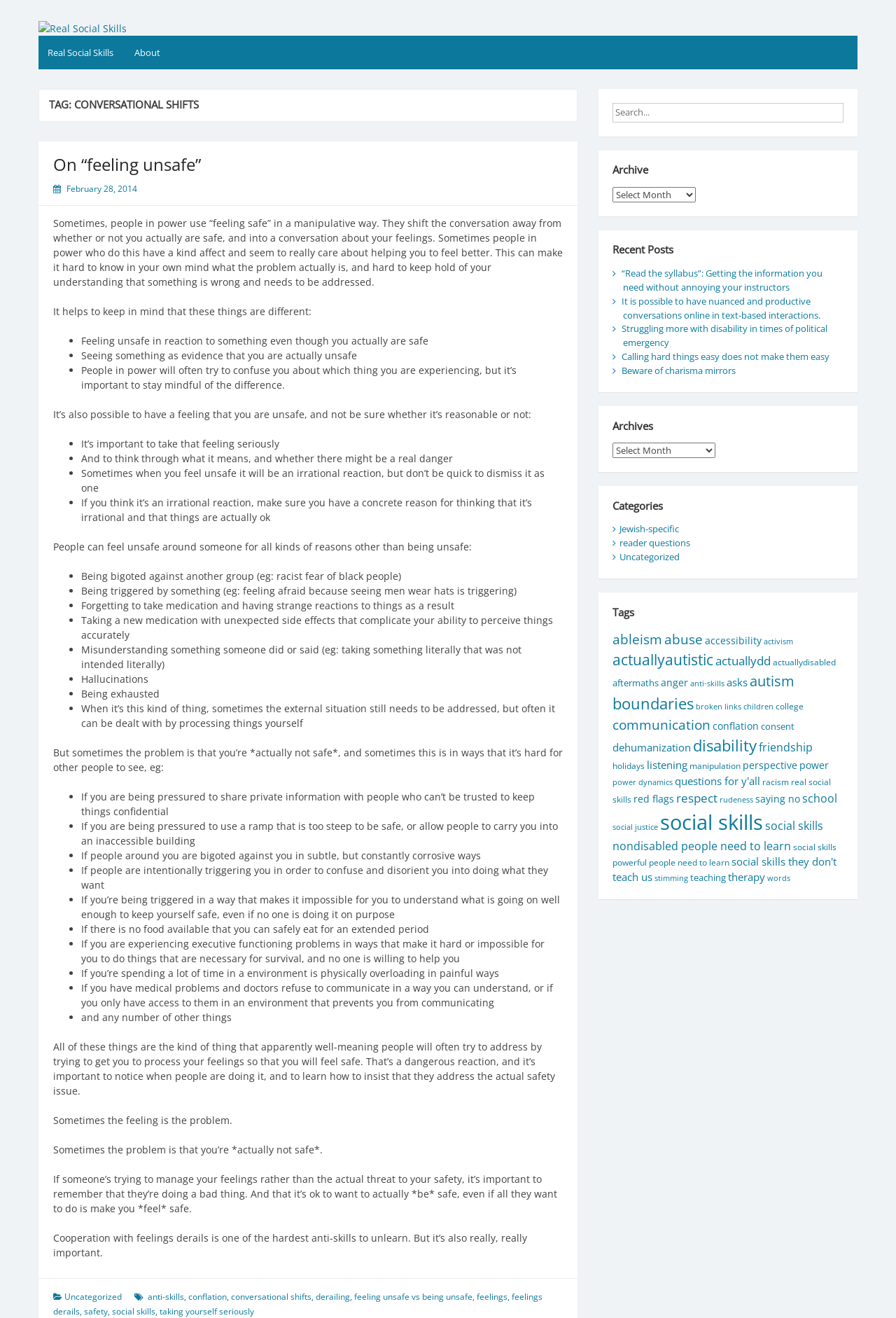Locate the bounding box coordinates of the clickable area to execute the instruction: "Click the 'CART' button". Provide the coordinates as four float numbers between 0 and 1, represented as [left, top, right, bottom].

None